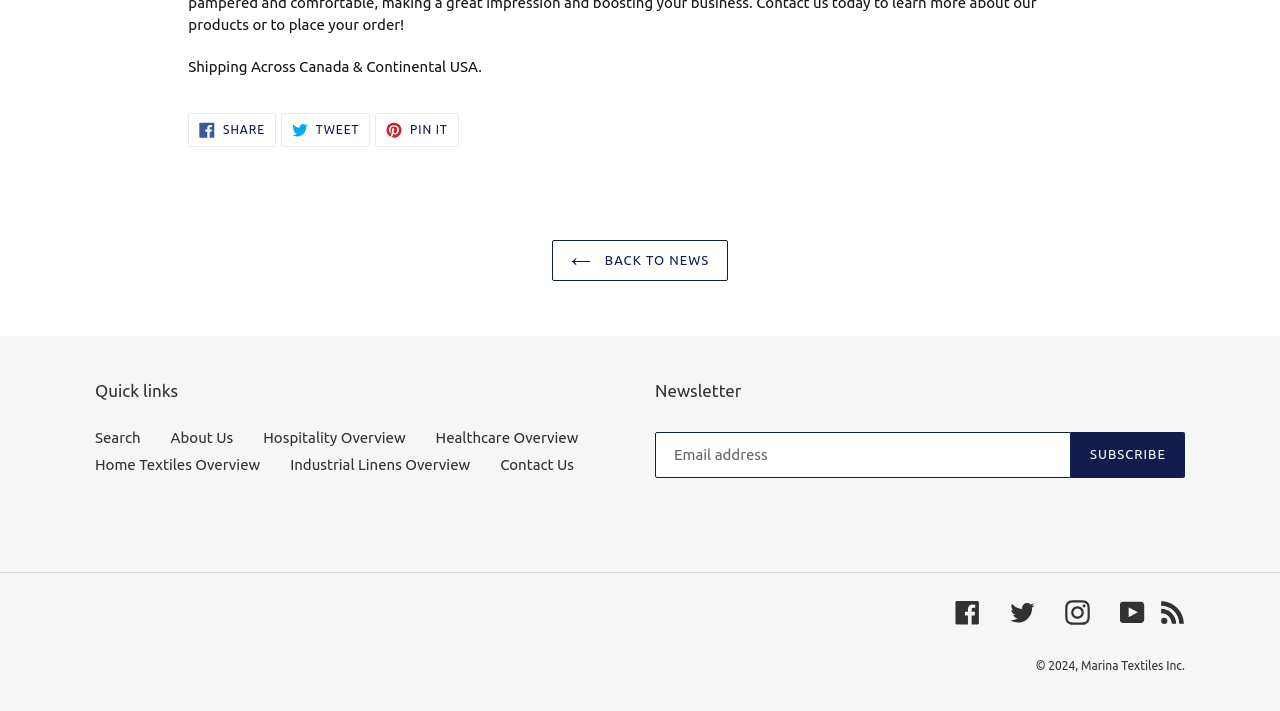What is the call-to-action button for the newsletter?
Provide a short answer using one word or a brief phrase based on the image.

SUBSCRIBE